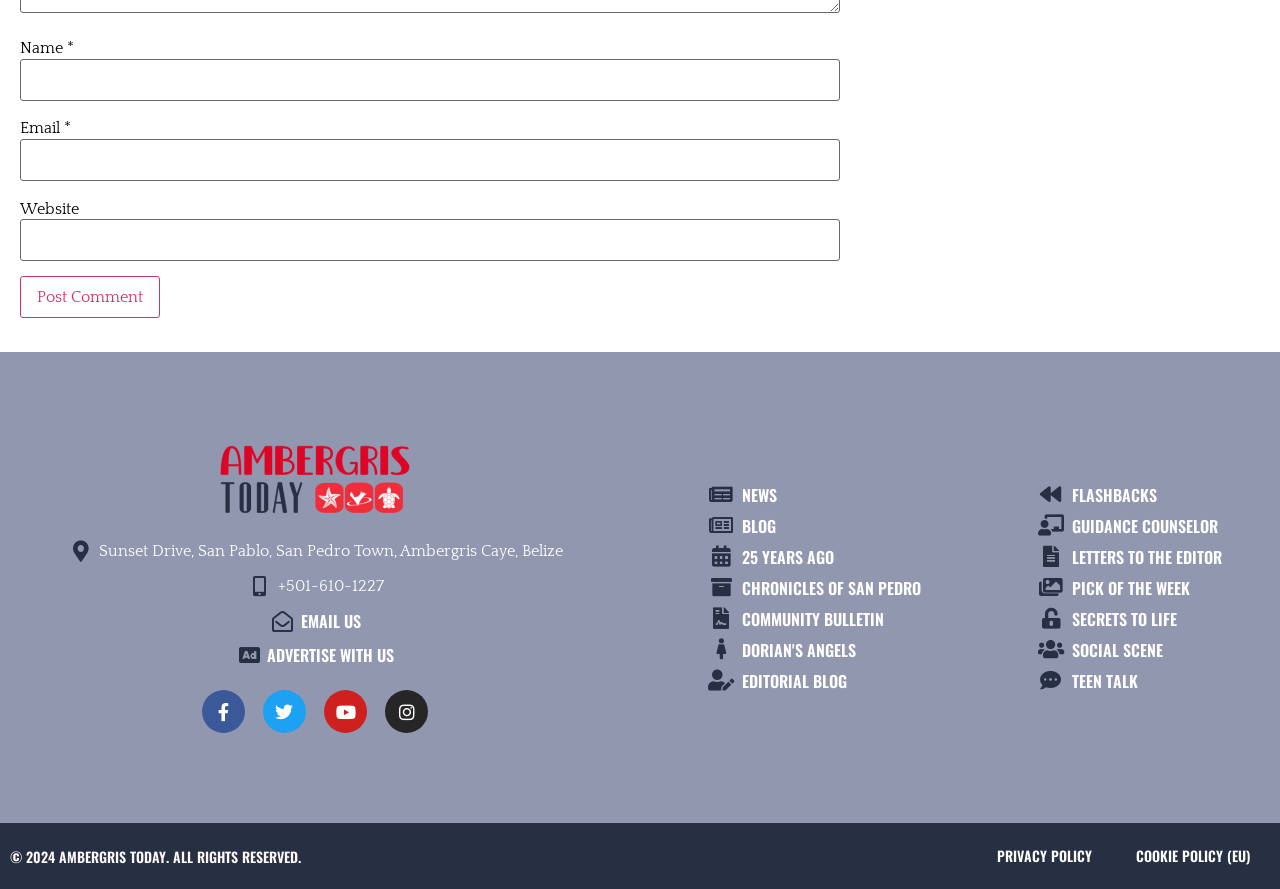Bounding box coordinates must be specified in the format (top-left x, top-left y, bottom-right x, bottom-right y). All values should be floating point numbers between 0 and 1. What are the bounding box coordinates of the UI element described as: News

[0.553, 0.768, 0.72, 0.795]